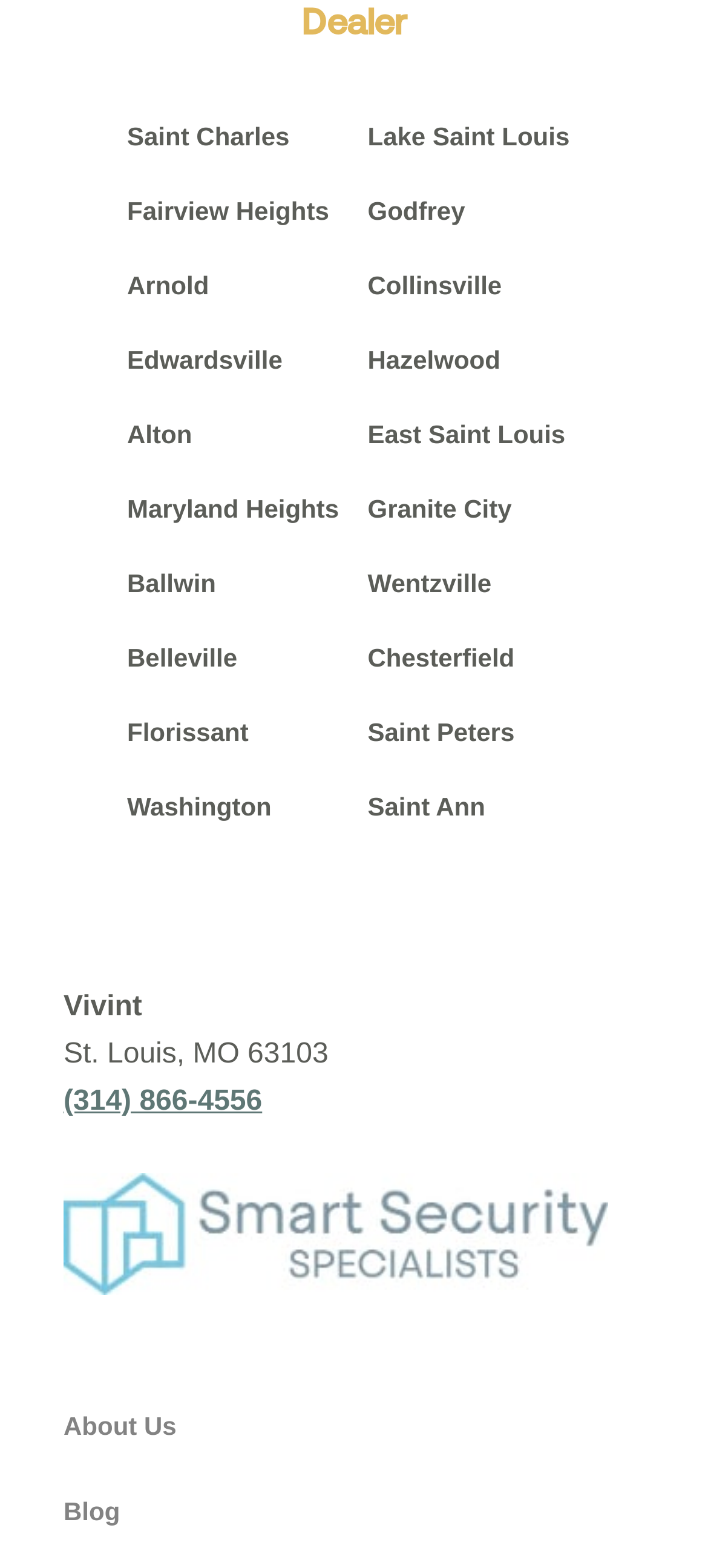Locate the bounding box coordinates of the element you need to click to accomplish the task described by this instruction: "visit About Us".

[0.09, 0.9, 0.249, 0.919]